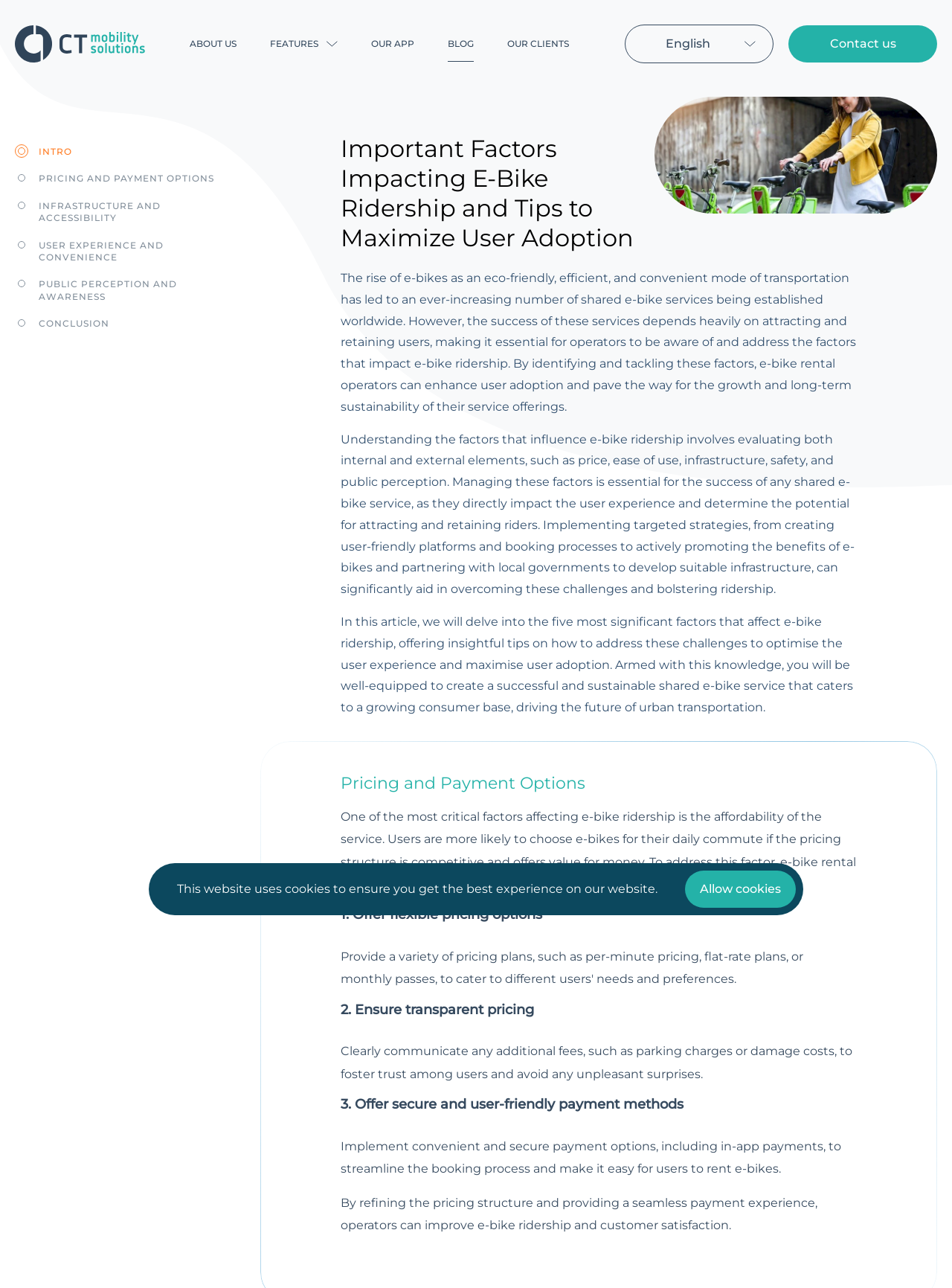Given the element description "Infrastructure and Accessibility" in the screenshot, predict the bounding box coordinates of that UI element.

[0.041, 0.155, 0.169, 0.173]